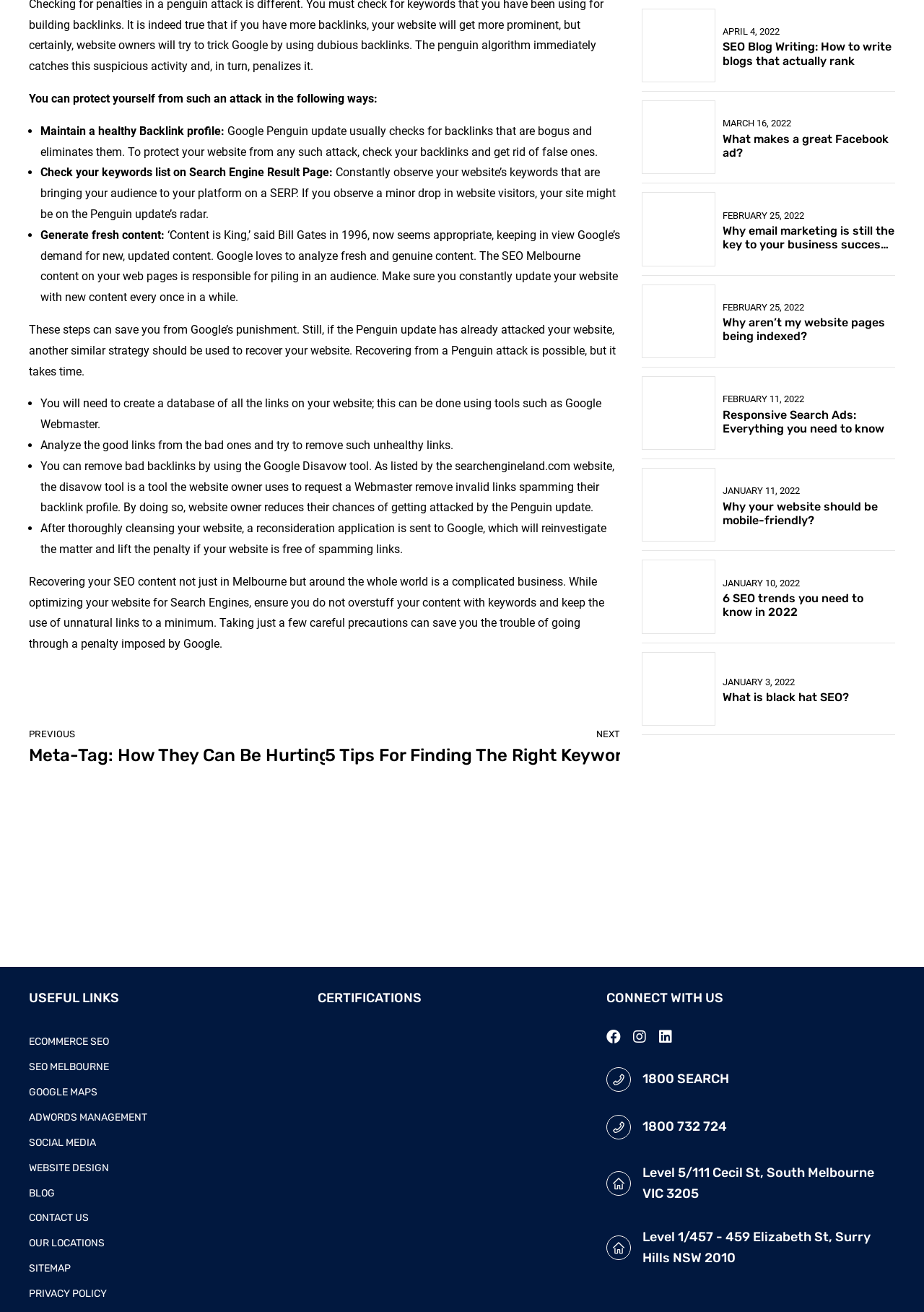What is the purpose of the Google Disavow tool?
Look at the webpage screenshot and answer the question with a detailed explanation.

The Google Disavow tool is used to request a Webmaster to remove invalid links spamming your backlink profile, which helps to reduce the chances of getting attacked by the Penguin update.